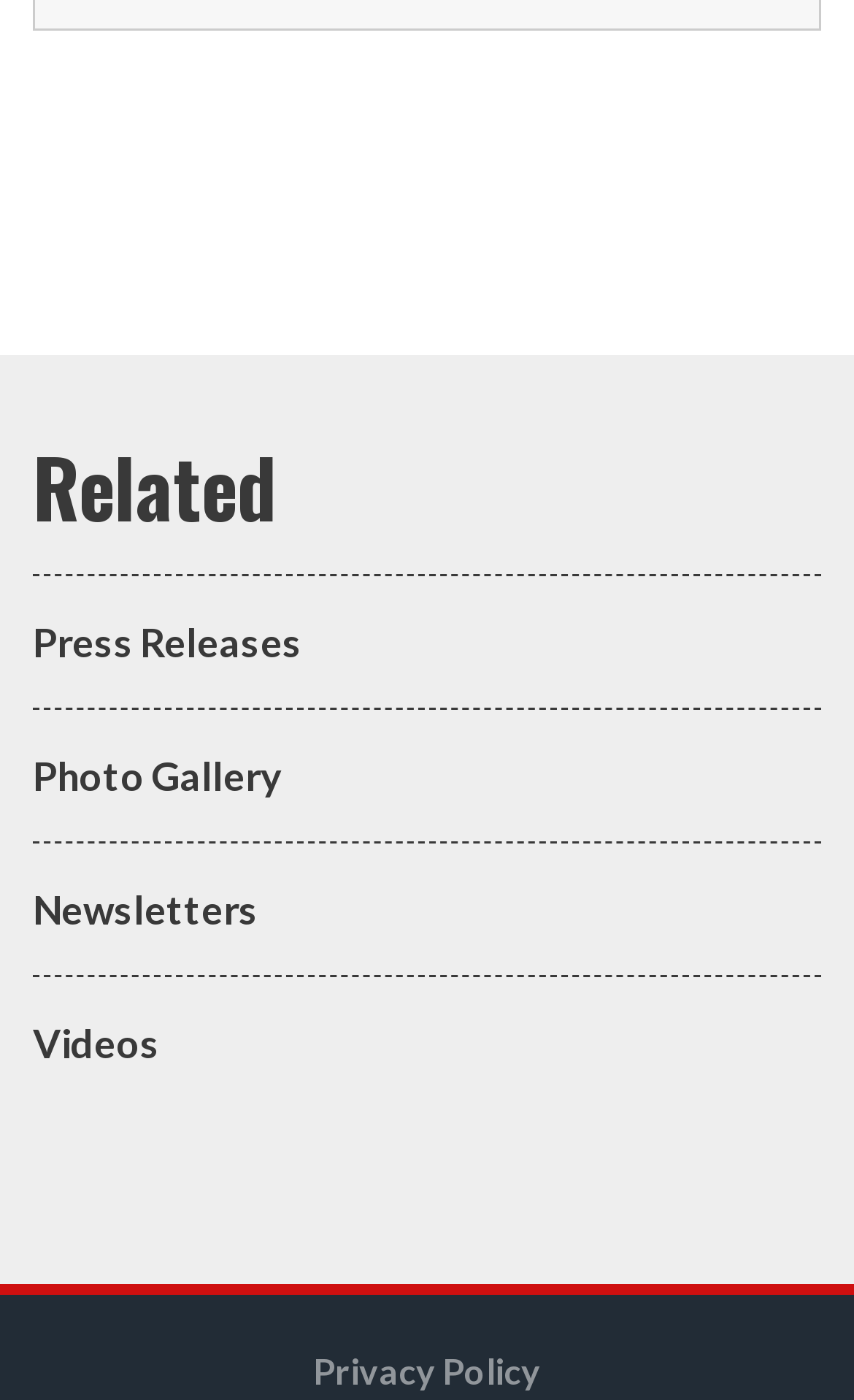Given the element description "Newsletters", identify the bounding box of the corresponding UI element.

[0.038, 0.602, 0.962, 0.697]